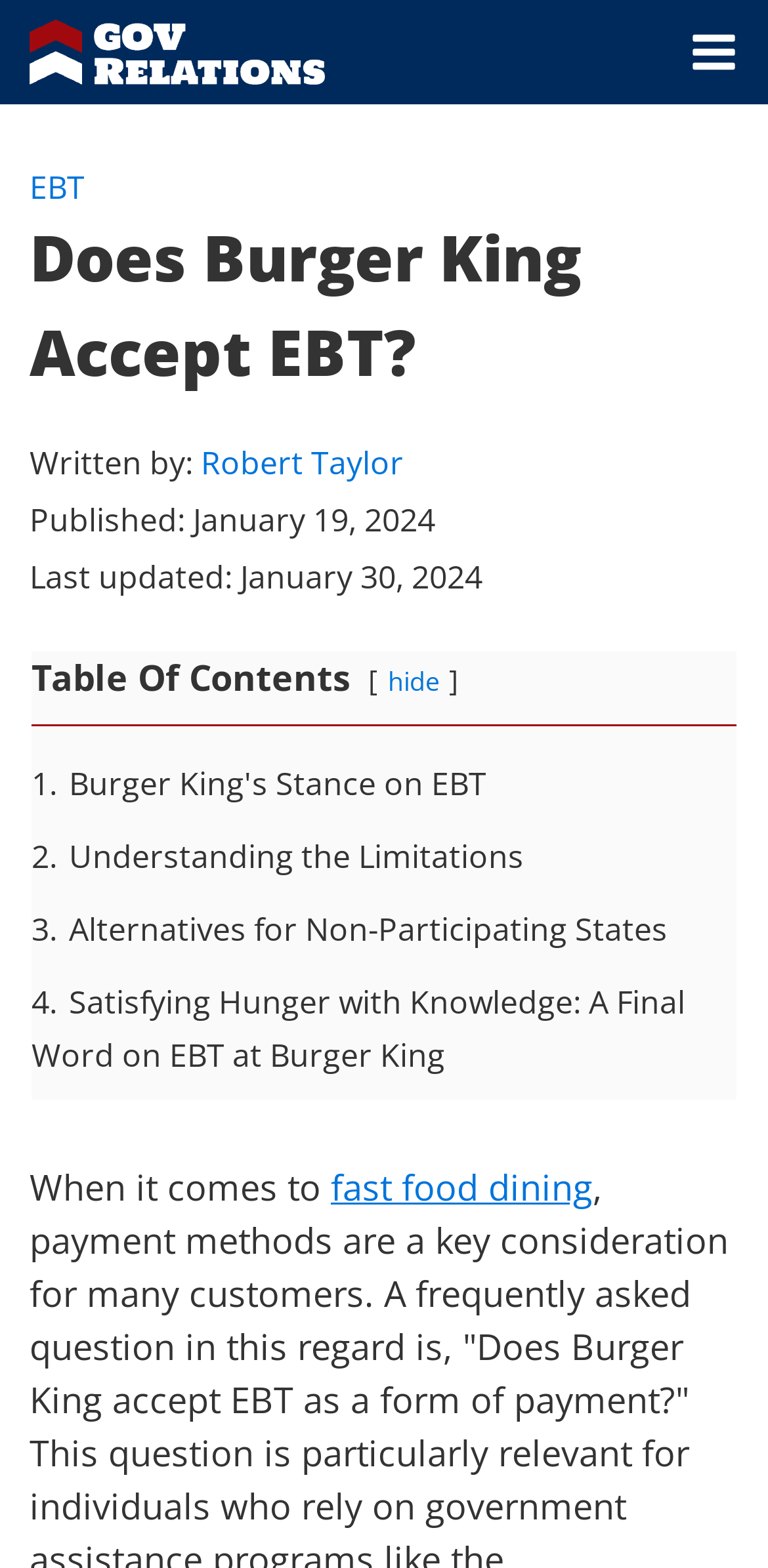Answer the question below using just one word or a short phrase: 
What is the logo on the top left corner?

Gov-Relations Logo